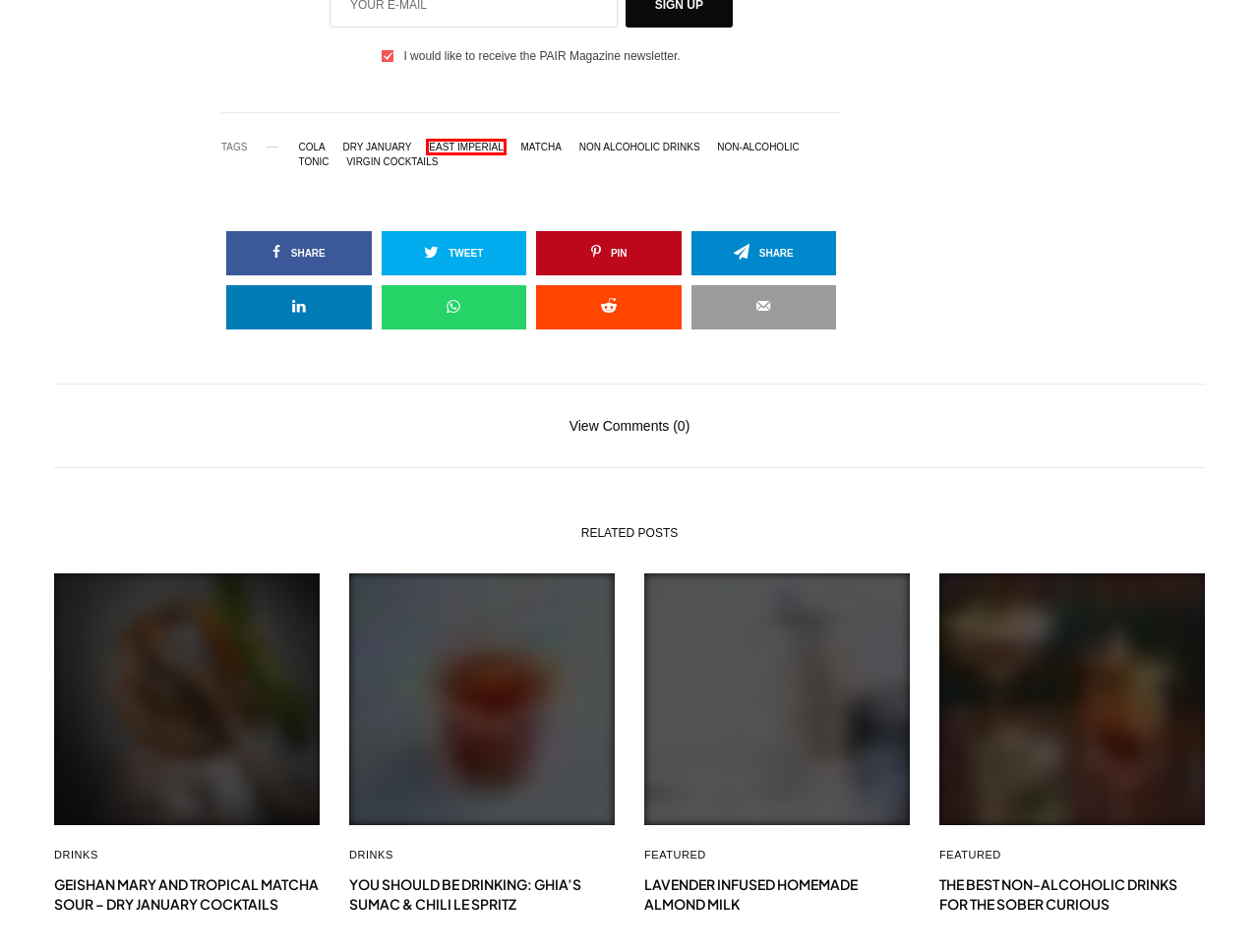You have a screenshot showing a webpage with a red bounding box around a UI element. Choose the webpage description that best matches the new page after clicking the highlighted element. Here are the options:
A. You Should be Drinking: Ghia’s Sumac & Chili Le Spritz
B. dry january Archives - PAIR Magazine
C. Lavender Infused Homemade Almond Milk
D. The Best Non-Alcoholic Drinks for the Sober Curious - PAIR Magazine
E. non alcoholic drinks Archives - PAIR Magazine
F. Non-alcoholic Archives - PAIR Magazine
G. virgin cocktails Archives - PAIR Magazine
H. east imperial Archives - PAIR Magazine

H